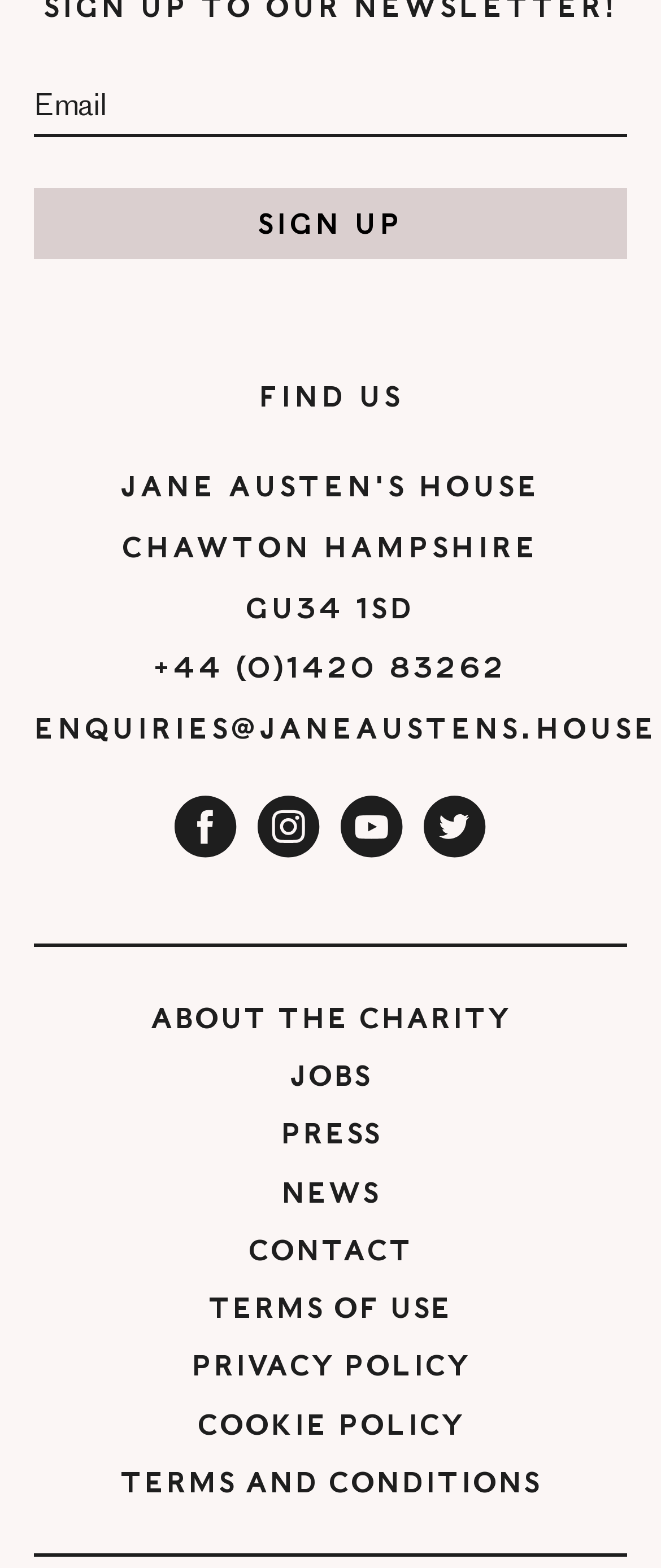Please give the bounding box coordinates of the area that should be clicked to fulfill the following instruction: "Enter email address". The coordinates should be in the format of four float numbers from 0 to 1, i.e., [left, top, right, bottom].

[0.051, 0.044, 0.949, 0.087]